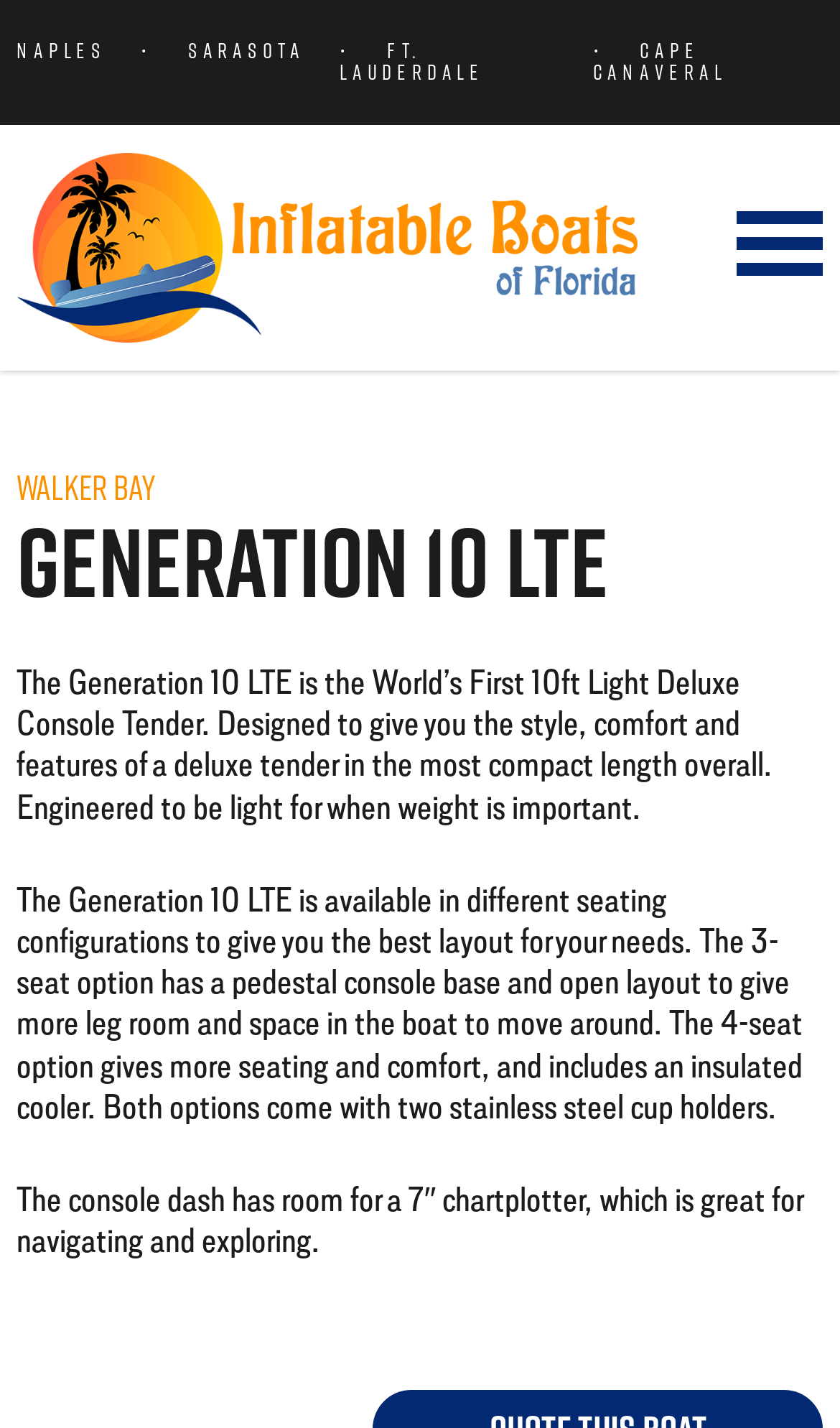What is the size of the chartplotter?
From the screenshot, supply a one-word or short-phrase answer.

7 inches